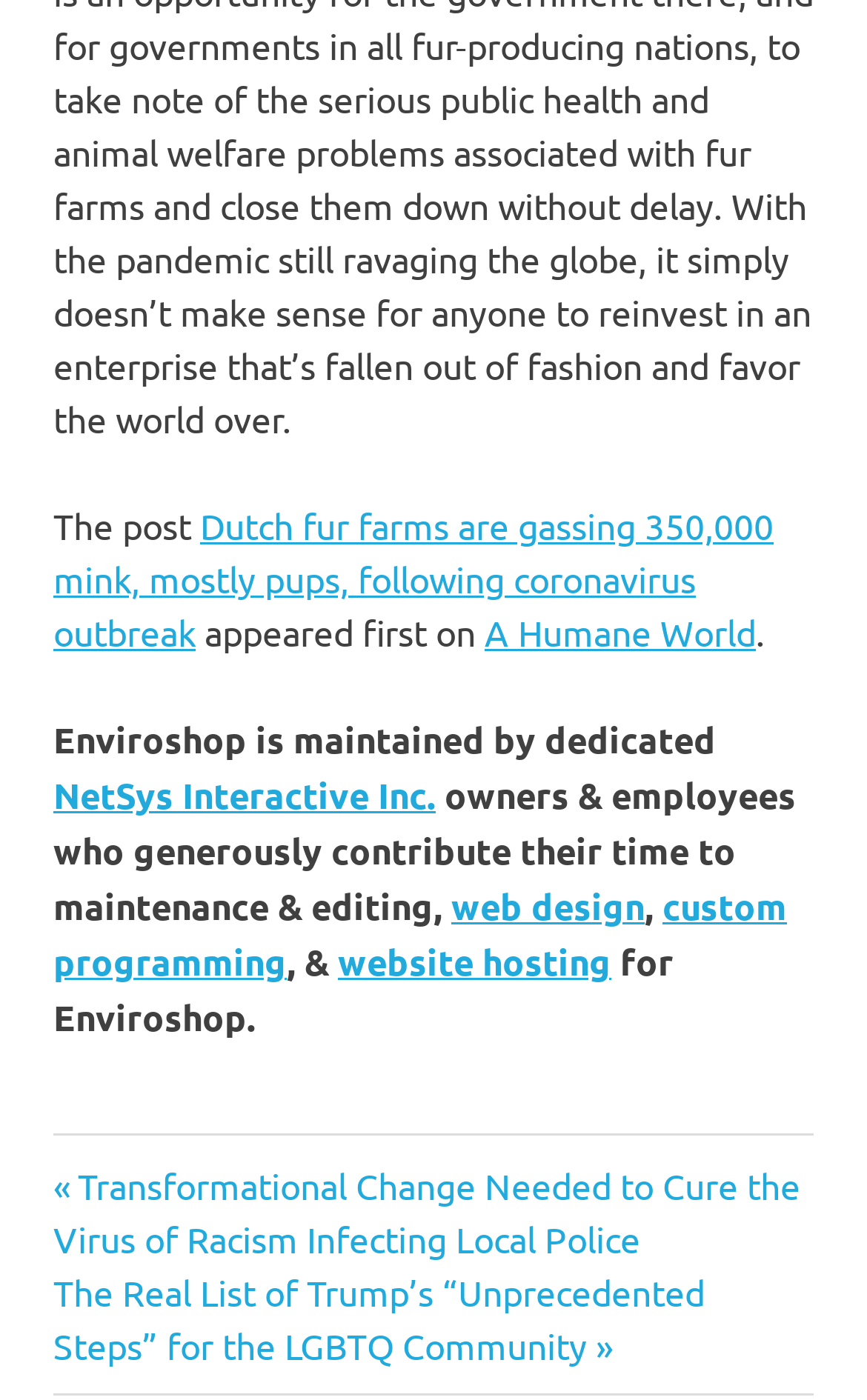Please identify the bounding box coordinates of the clickable area that will fulfill the following instruction: "Explore the category of animal rights". The coordinates should be in the format of four float numbers between 0 and 1, i.e., [left, top, right, bottom].

[0.062, 0.81, 0.205, 0.888]